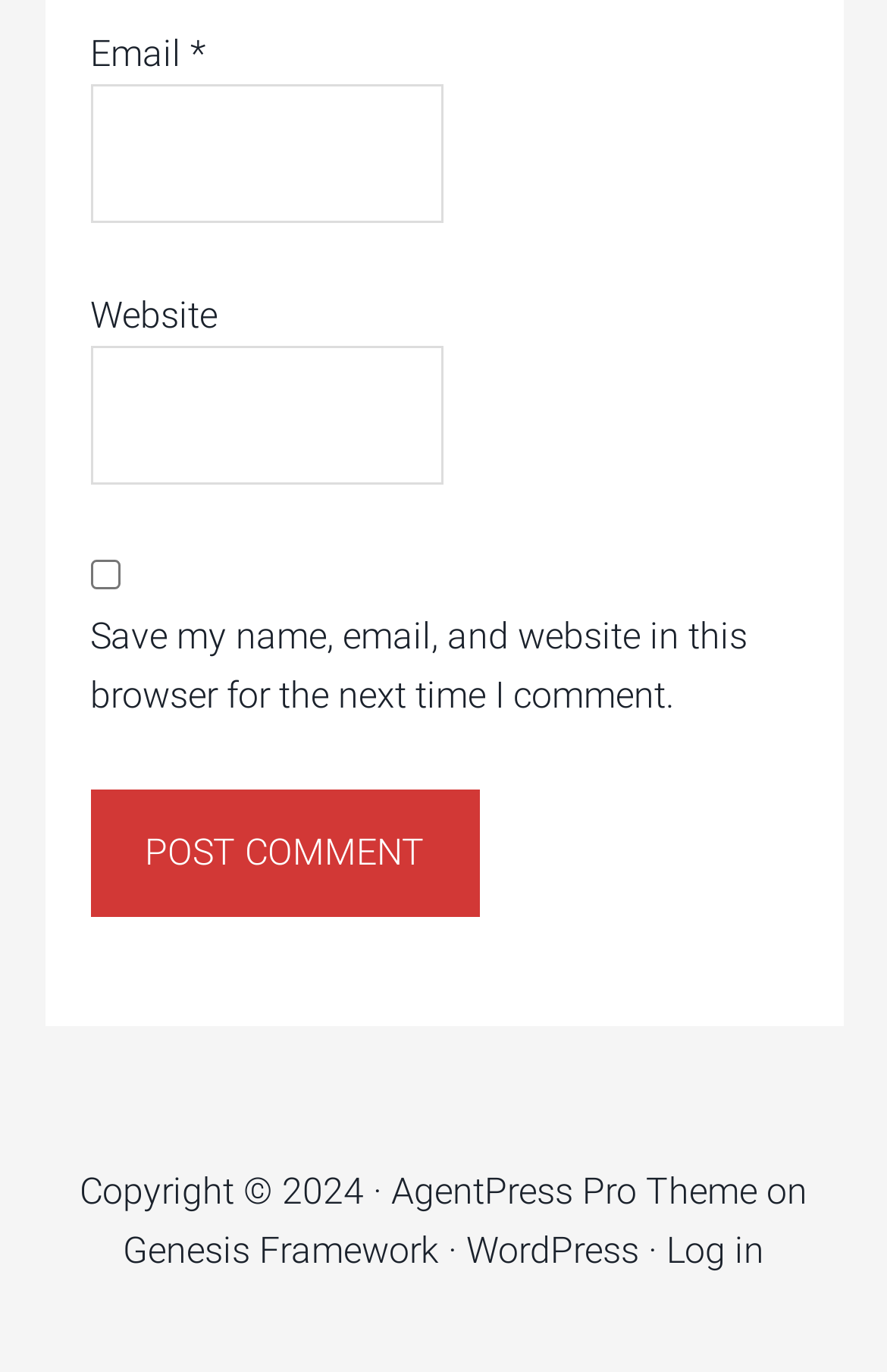How many links are present at the bottom?
Using the details shown in the screenshot, provide a comprehensive answer to the question.

There are four links present at the bottom of the webpage, namely 'AgentPress Pro Theme', 'Genesis Framework', 'WordPress', and 'Log in'.